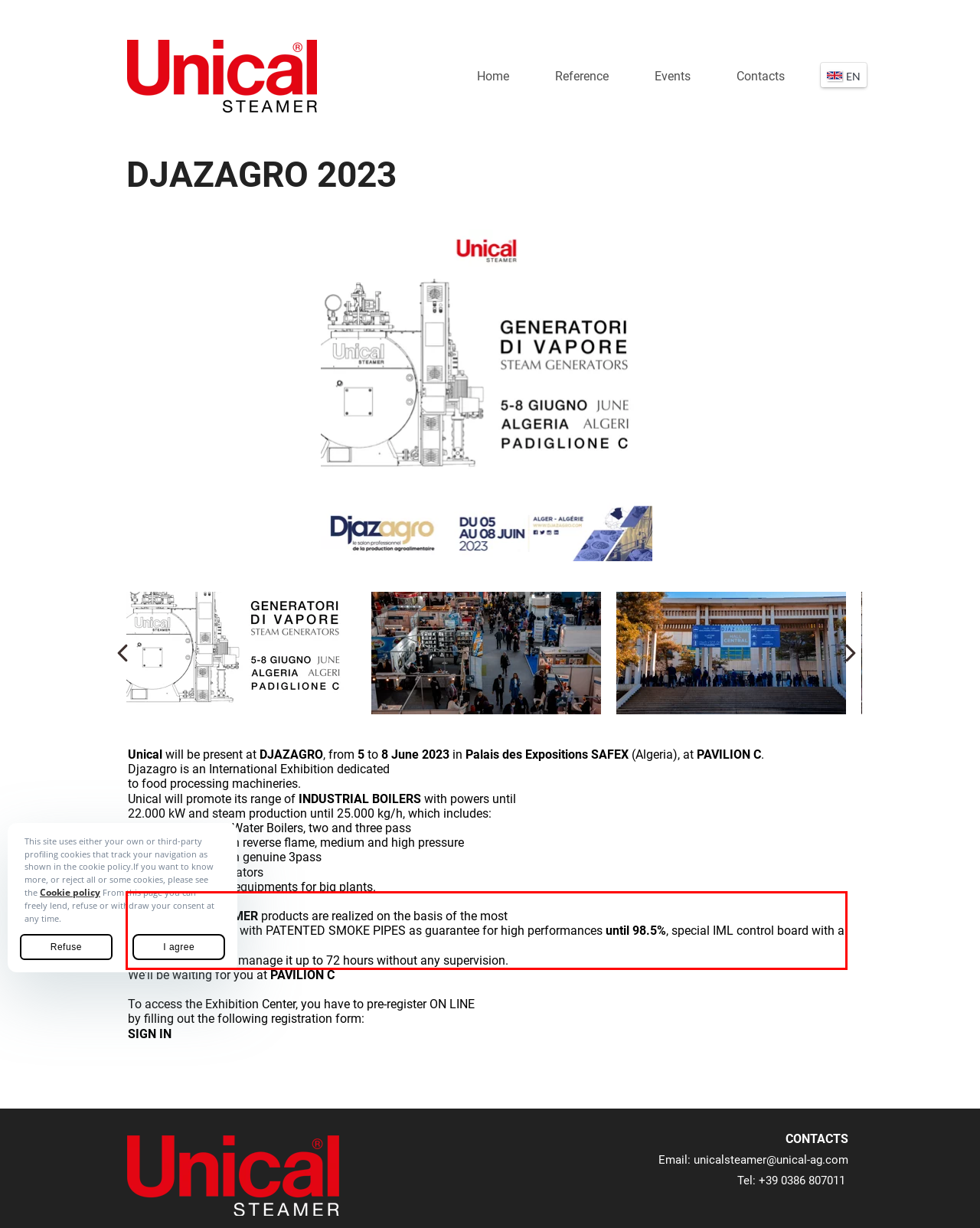You are given a webpage screenshot with a red bounding box around a UI element. Extract and generate the text inside this red bounding box.

All the Unical STEAMER products are realized on the basis of the most updated technology, with PATENTED SMOKE PIPES as guarantee for high performances until 98.5%, special IML control board with a touch screen which allows you to manage it up to 72 hours without any supervision.